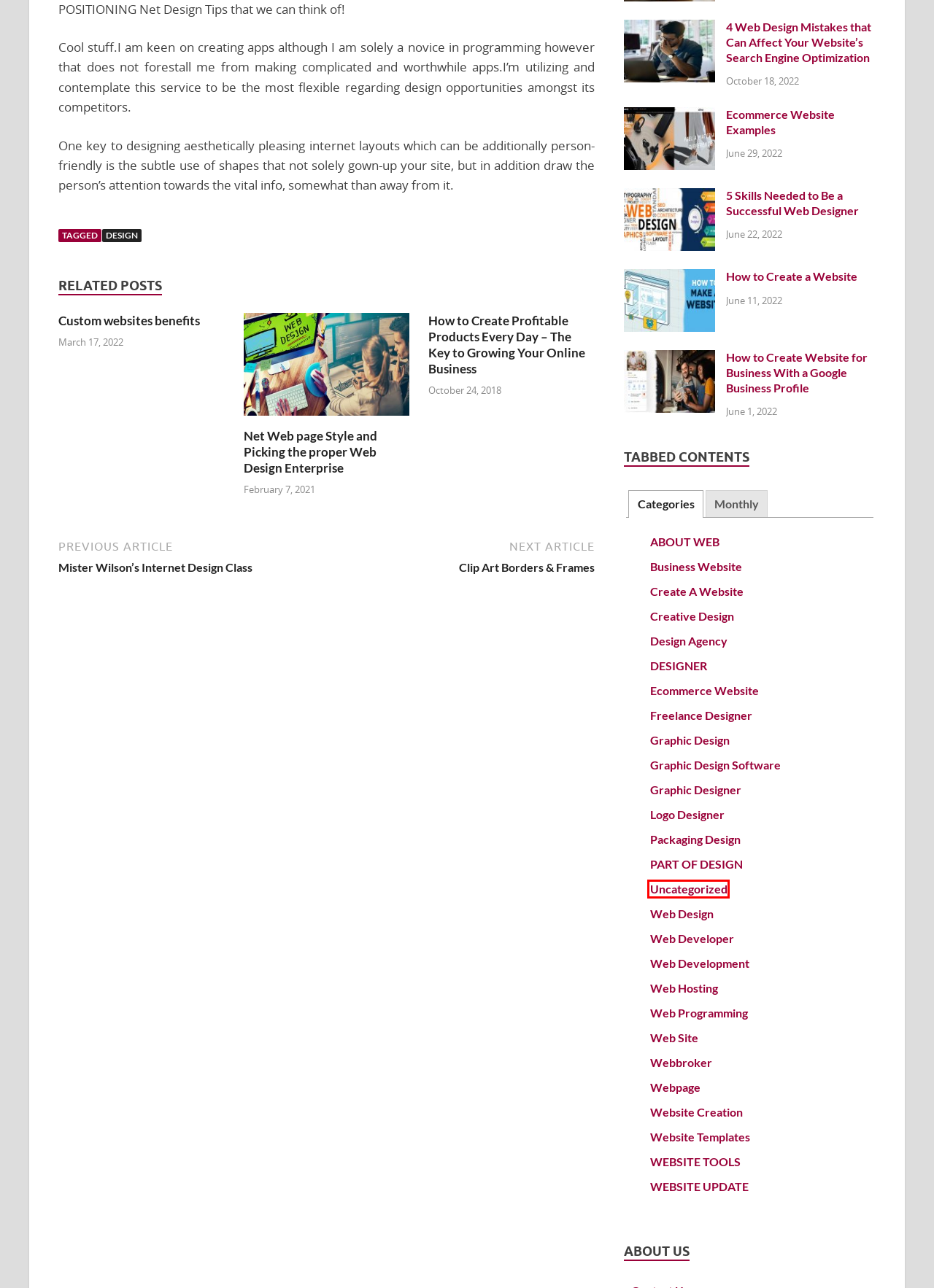You have a screenshot of a webpage, and a red bounding box highlights an element. Select the webpage description that best fits the new page after clicking the element within the bounding box. Options are:
A. How to Create a Website | talacia.com
B. How to Create Profitable Products Every Day - The Key to Growing Your Online Business | talacia.com
C. Webbroker | talacia.com
D. Uncategorized | talacia.com
E. Clip Art Borders & Frames | talacia.com
F. Mister Wilson’s Internet Design Class | talacia.com
G. Ecommerce Website Examples | talacia.com
H. 5 Skills Needed to Be a Successful Web Designer | talacia.com

D